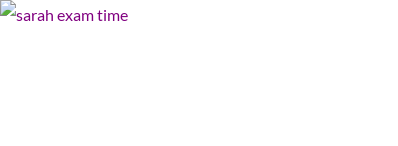What is the tone of the image?
Give a one-word or short phrase answer based on the image.

Humorous